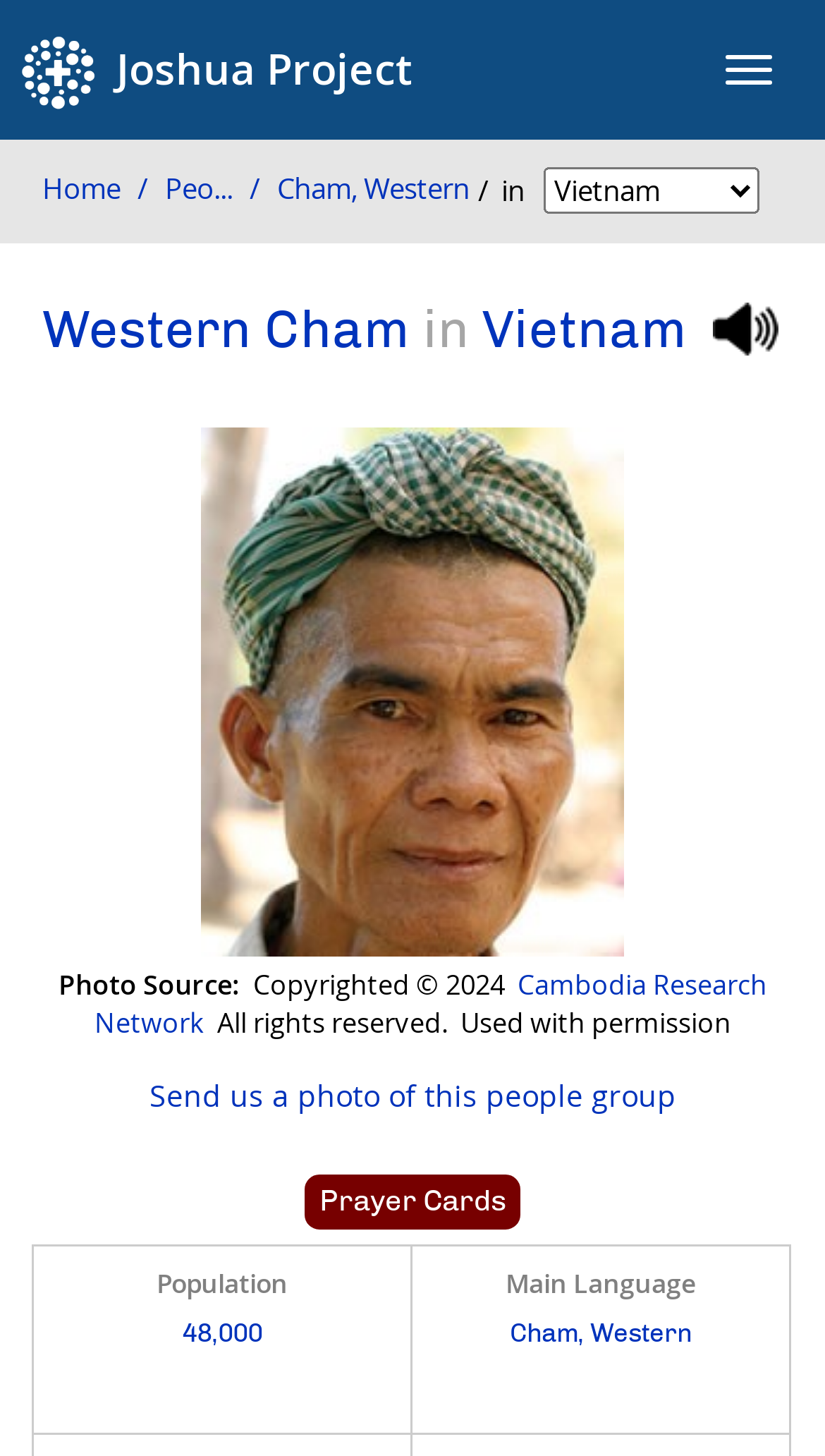Determine the bounding box coordinates of the area to click in order to meet this instruction: "Toggle navigation".

[0.854, 0.023, 0.962, 0.073]